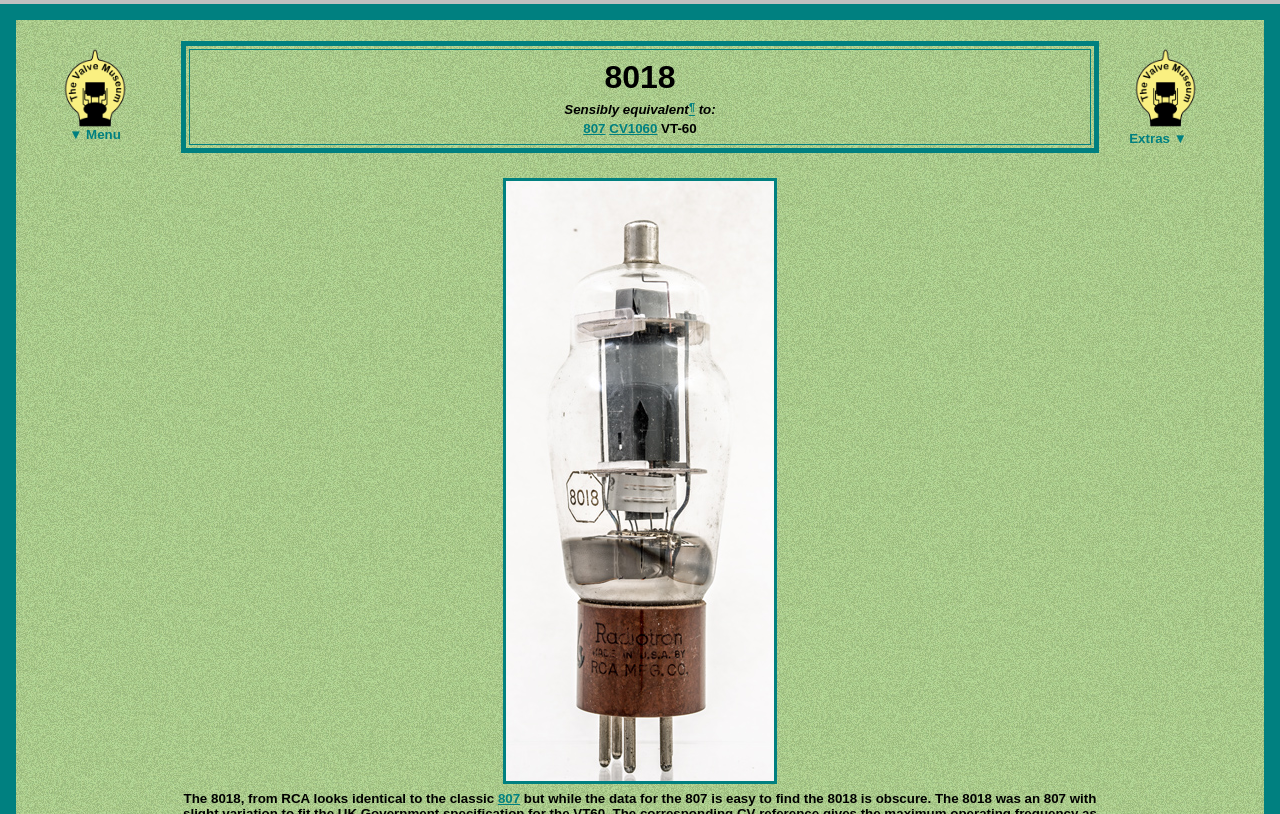Respond to the question below with a single word or phrase:
What is the menu dropdown icon?

▼